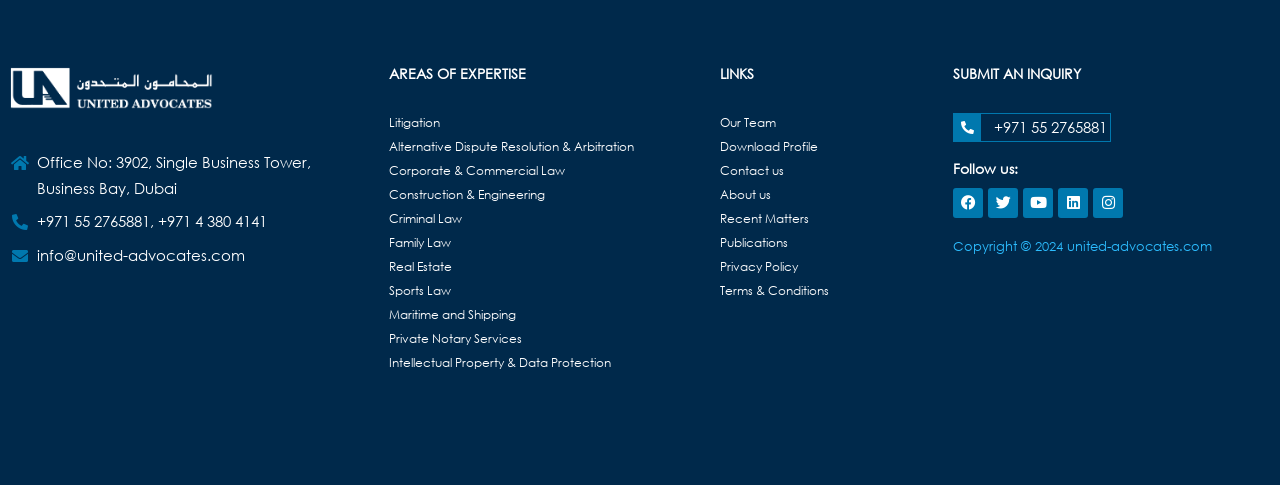How can I contact United Advocates?
Look at the image and construct a detailed response to the question.

The contact information is available on the webpage, including phone numbers '+971 55 2765881, +971 4 380 4141', an email address 'info@united-advocates.com', and a 'SUBMIT AN INQUIRY' section.